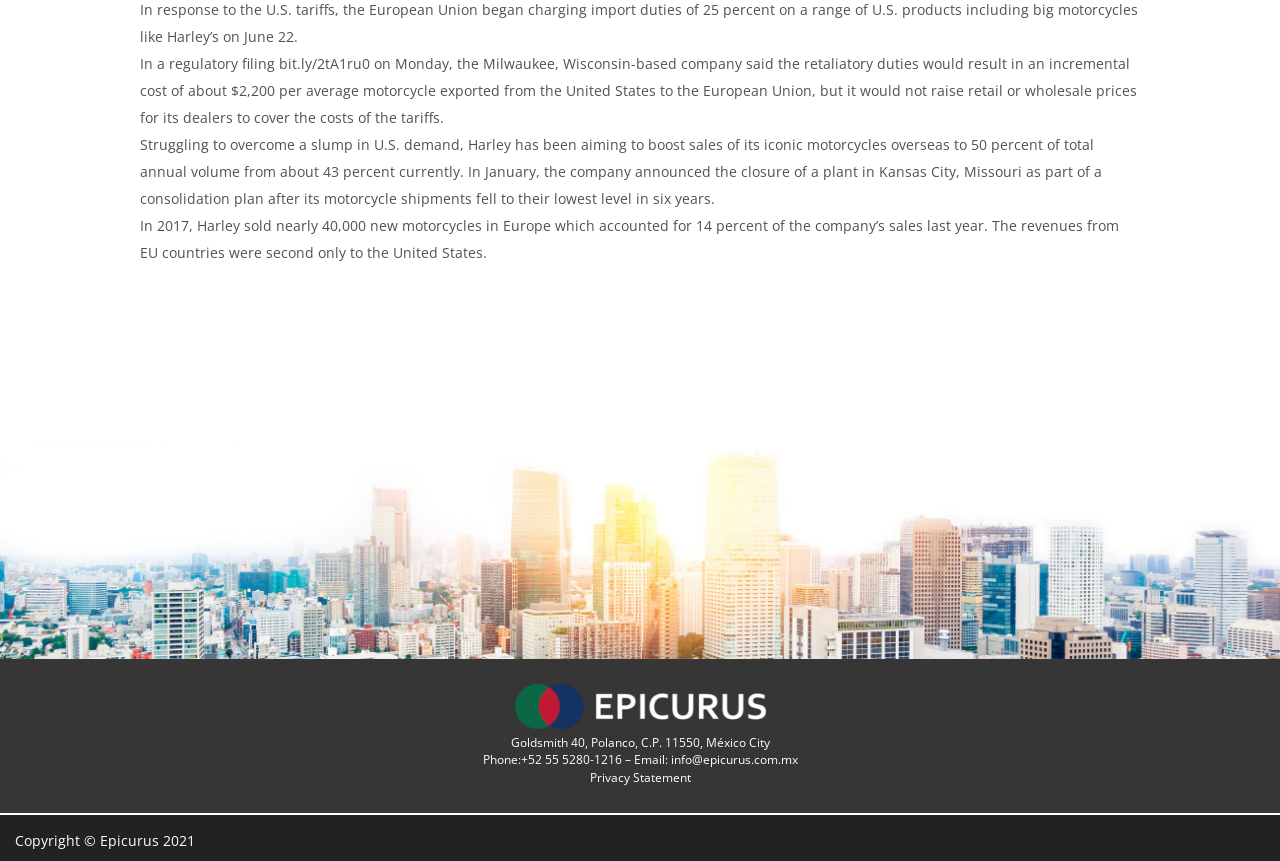Respond to the question below with a single word or phrase: What is the year of the copyright statement?

2021